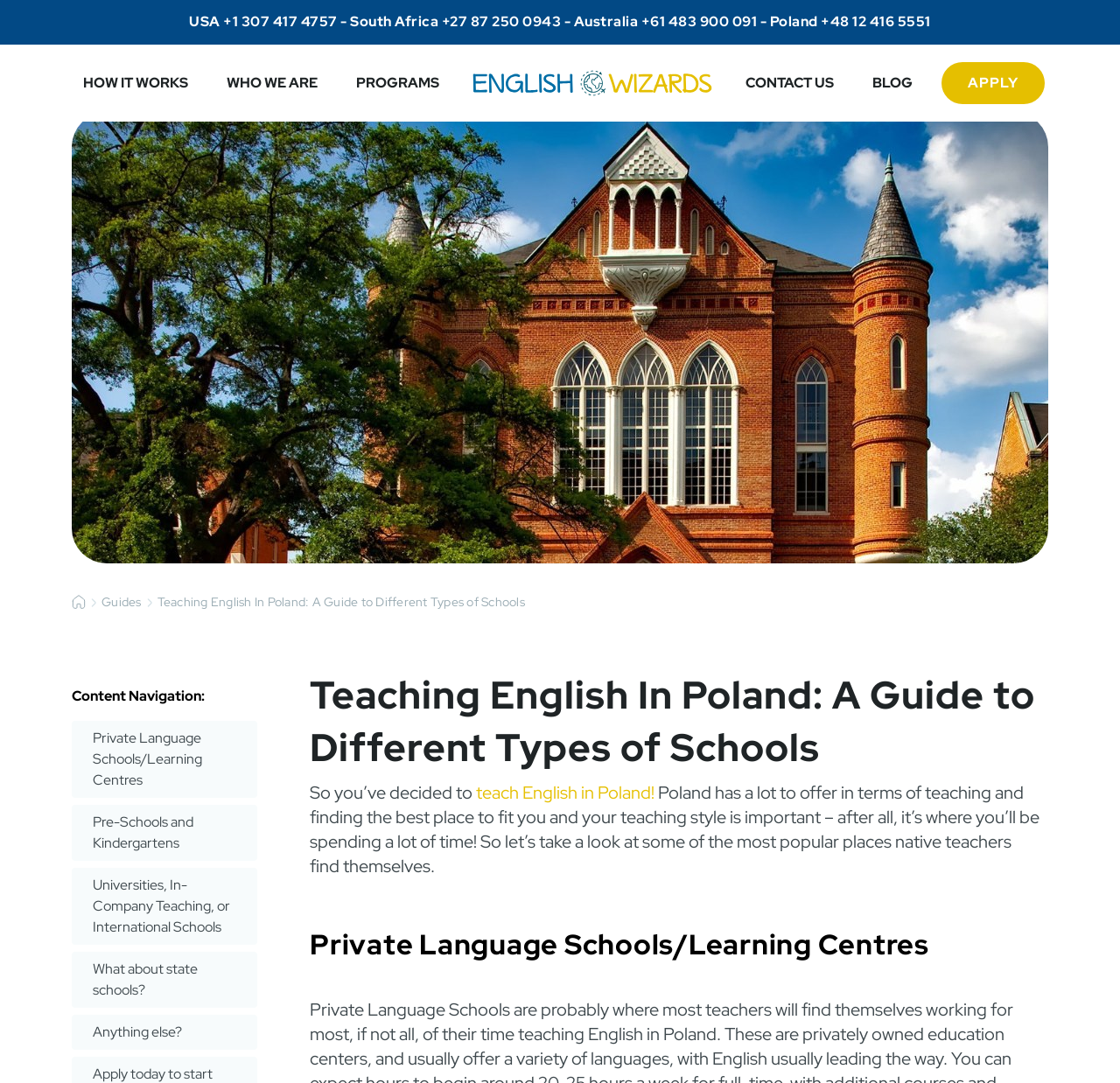Please determine the bounding box coordinates for the UI element described as: "How It Works".

[0.074, 0.068, 0.168, 0.085]